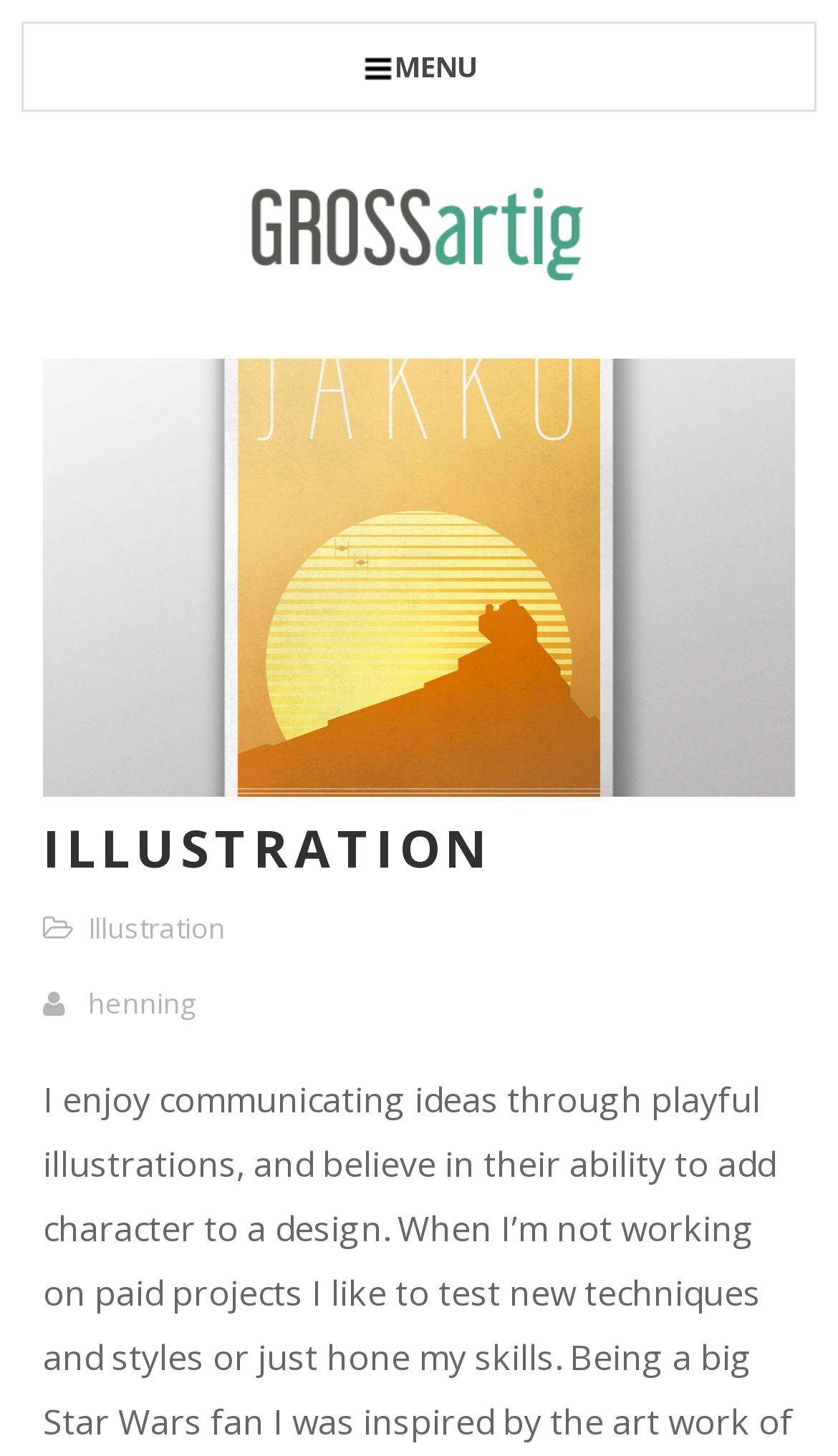Give a one-word or short phrase answer to the question: 
Is there a menu on the webpage?

Yes